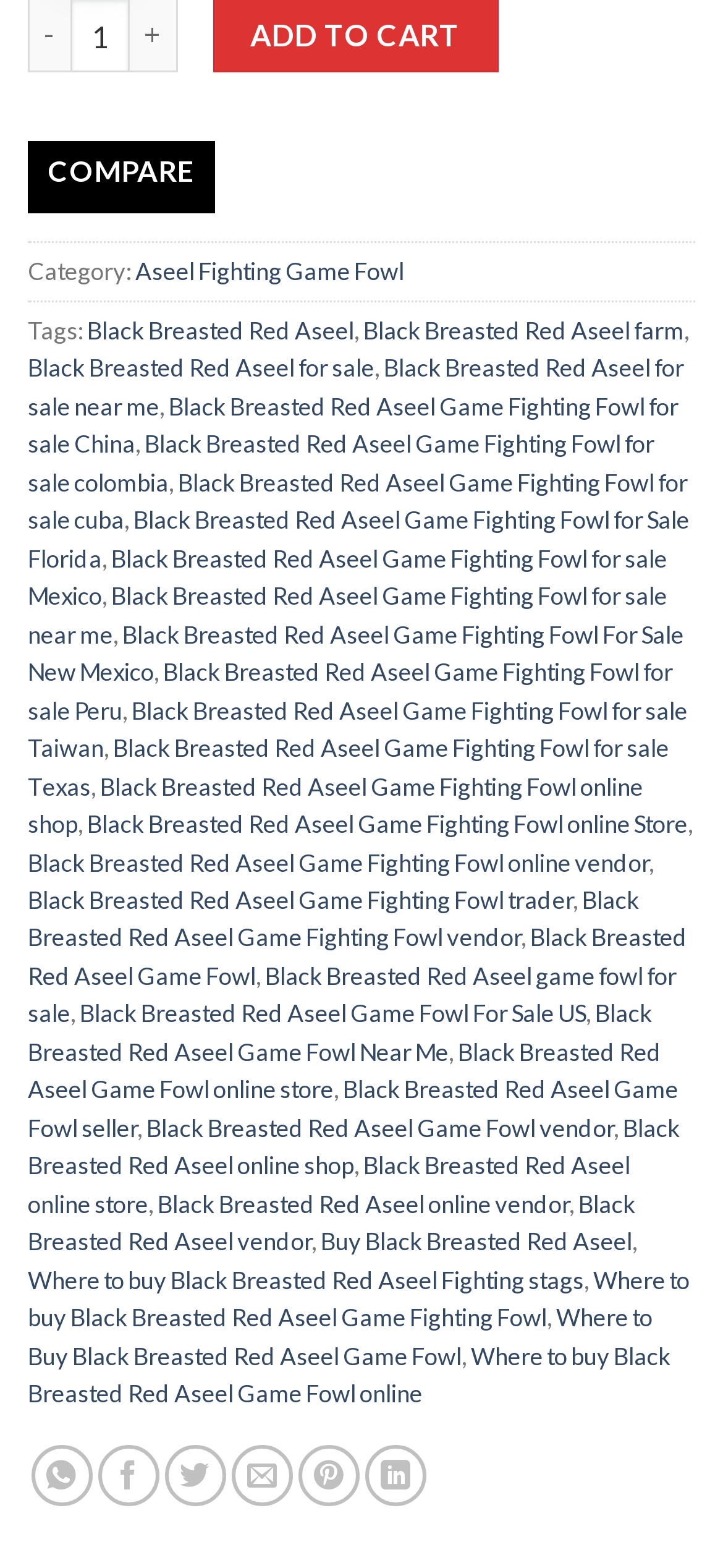What is the last link in the list of tags?
Using the information from the image, provide a comprehensive answer to the question.

I scrolled through the list of links following the 'Tags:' label and found the last link to be 'Black Breasted Red Aseel vendor'.